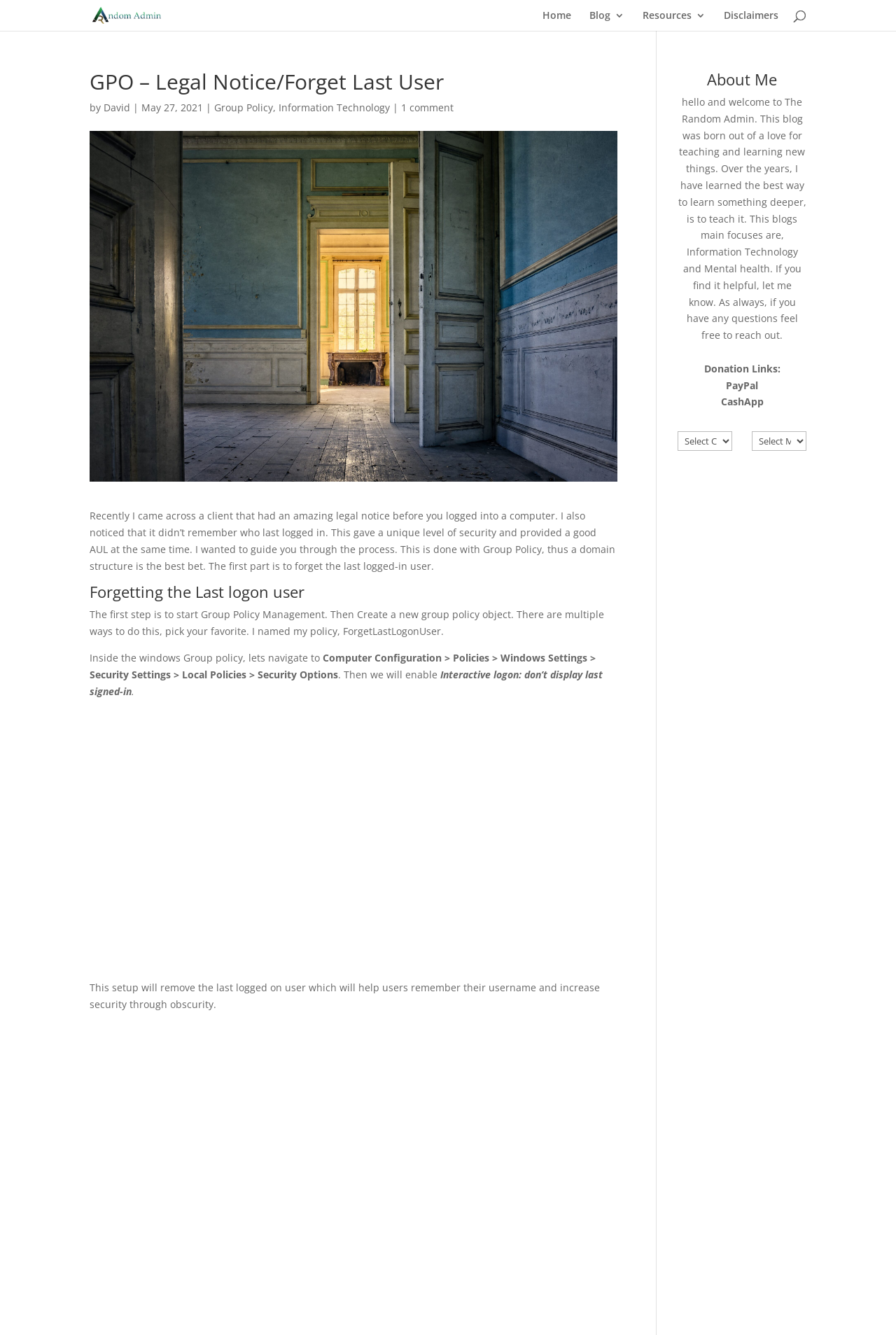Please provide a brief answer to the following inquiry using a single word or phrase:
What is the purpose of enabling 'Interactive logon: don’t display last signed-in'?

Increase security